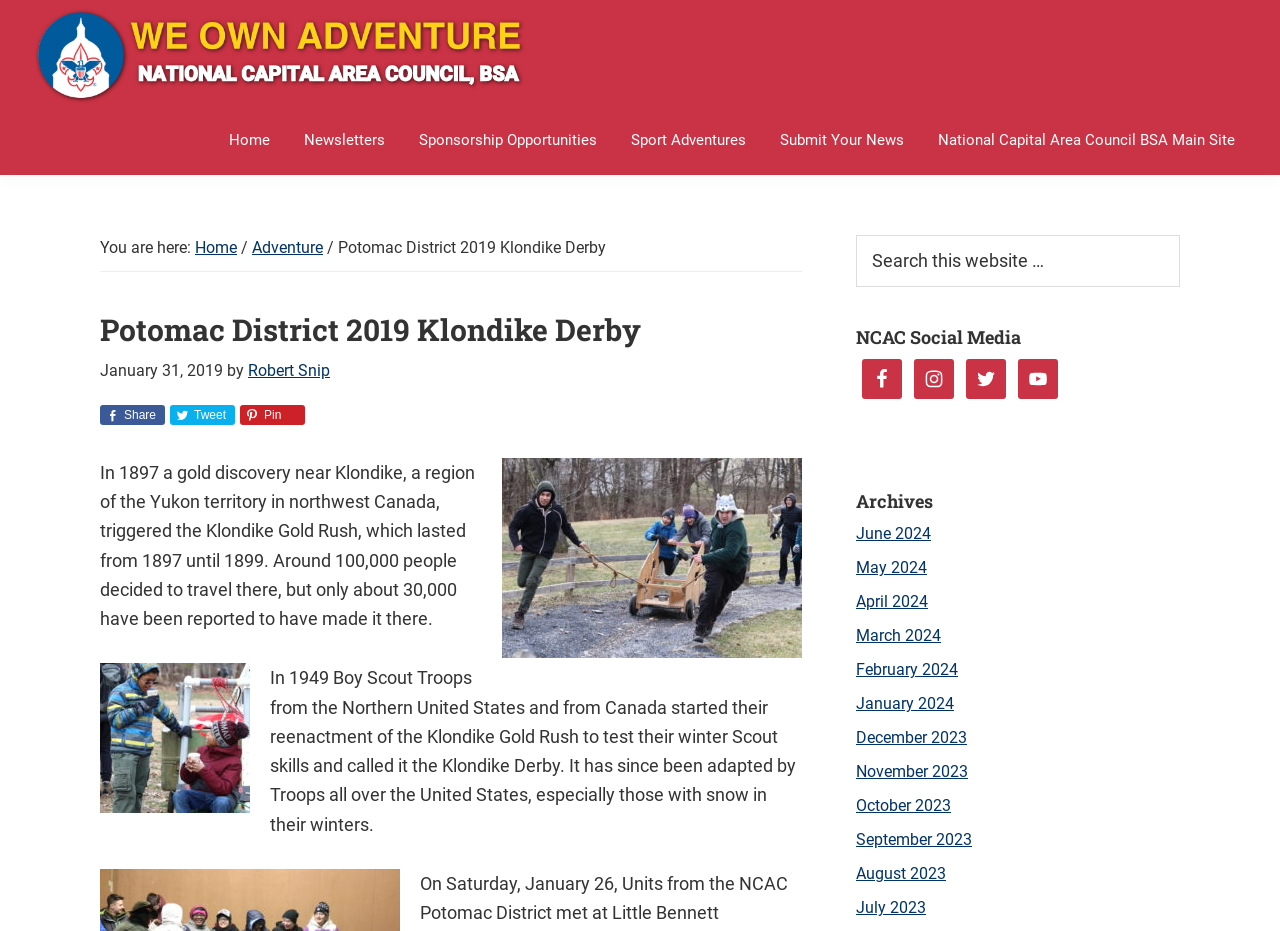Locate the bounding box coordinates of the area you need to click to fulfill this instruction: 'Click on the 'Home' link'. The coordinates must be in the form of four float numbers ranging from 0 to 1: [left, top, right, bottom].

[0.167, 0.129, 0.223, 0.171]